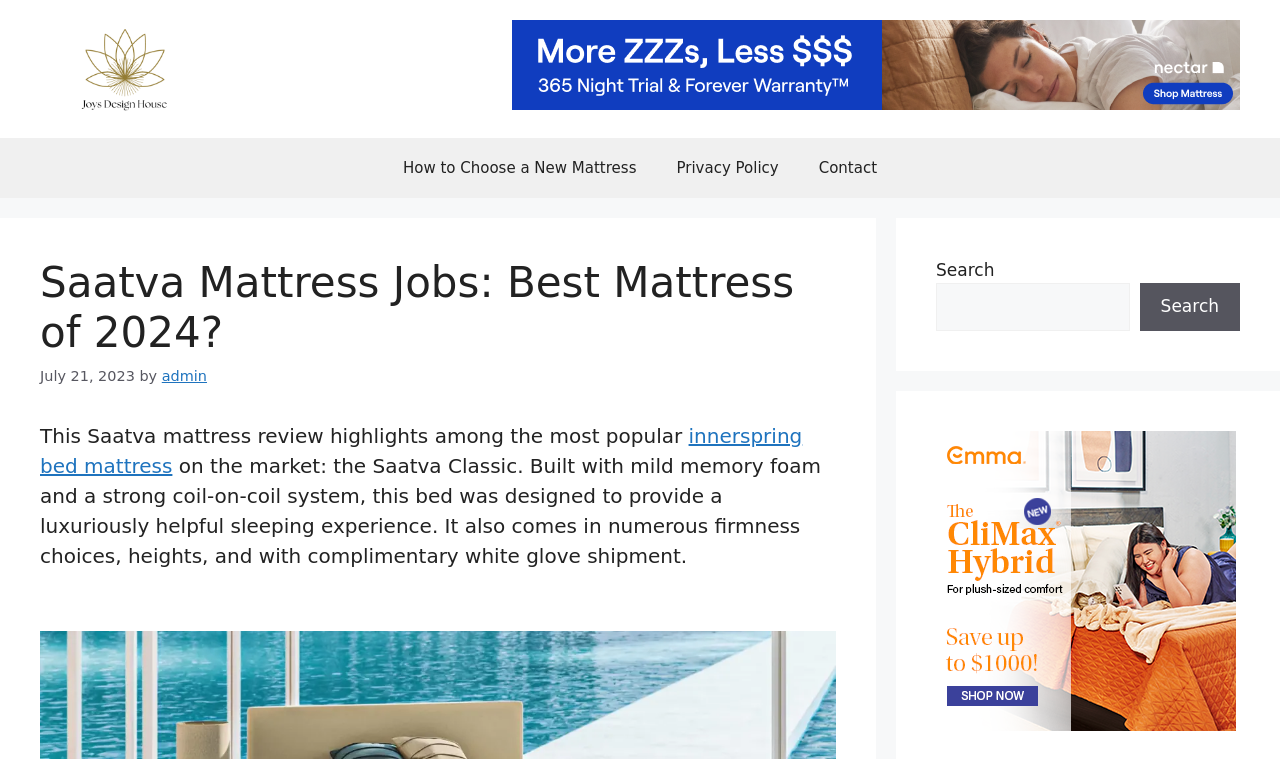Provide a short answer to the following question with just one word or phrase: What is the purpose of the Saatva mattress?

Provide a luxuriously helpful sleeping experience